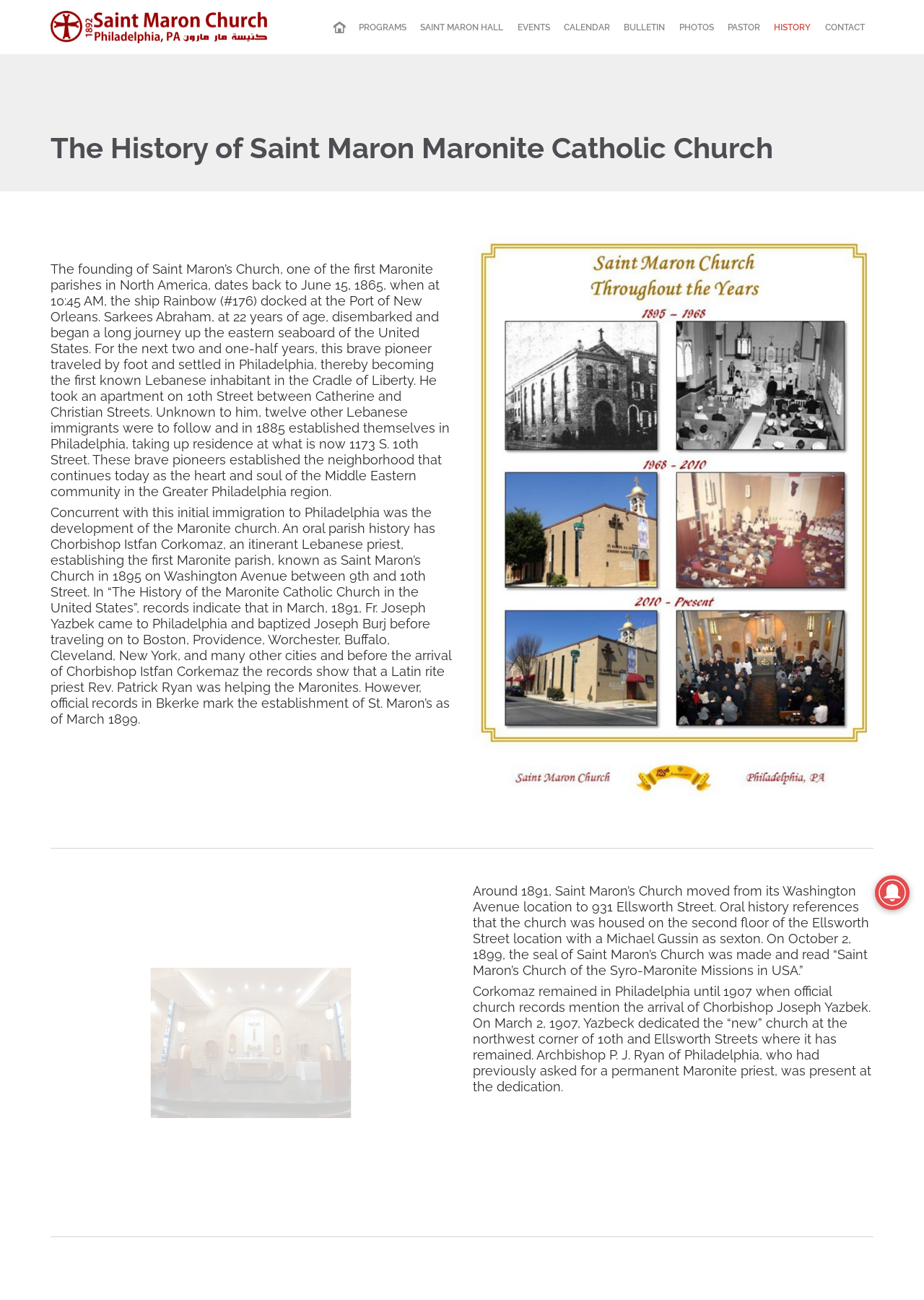Please identify the bounding box coordinates of the area that needs to be clicked to follow this instruction: "Click the 'CONTACT' link".

[0.887, 0.014, 0.941, 0.028]